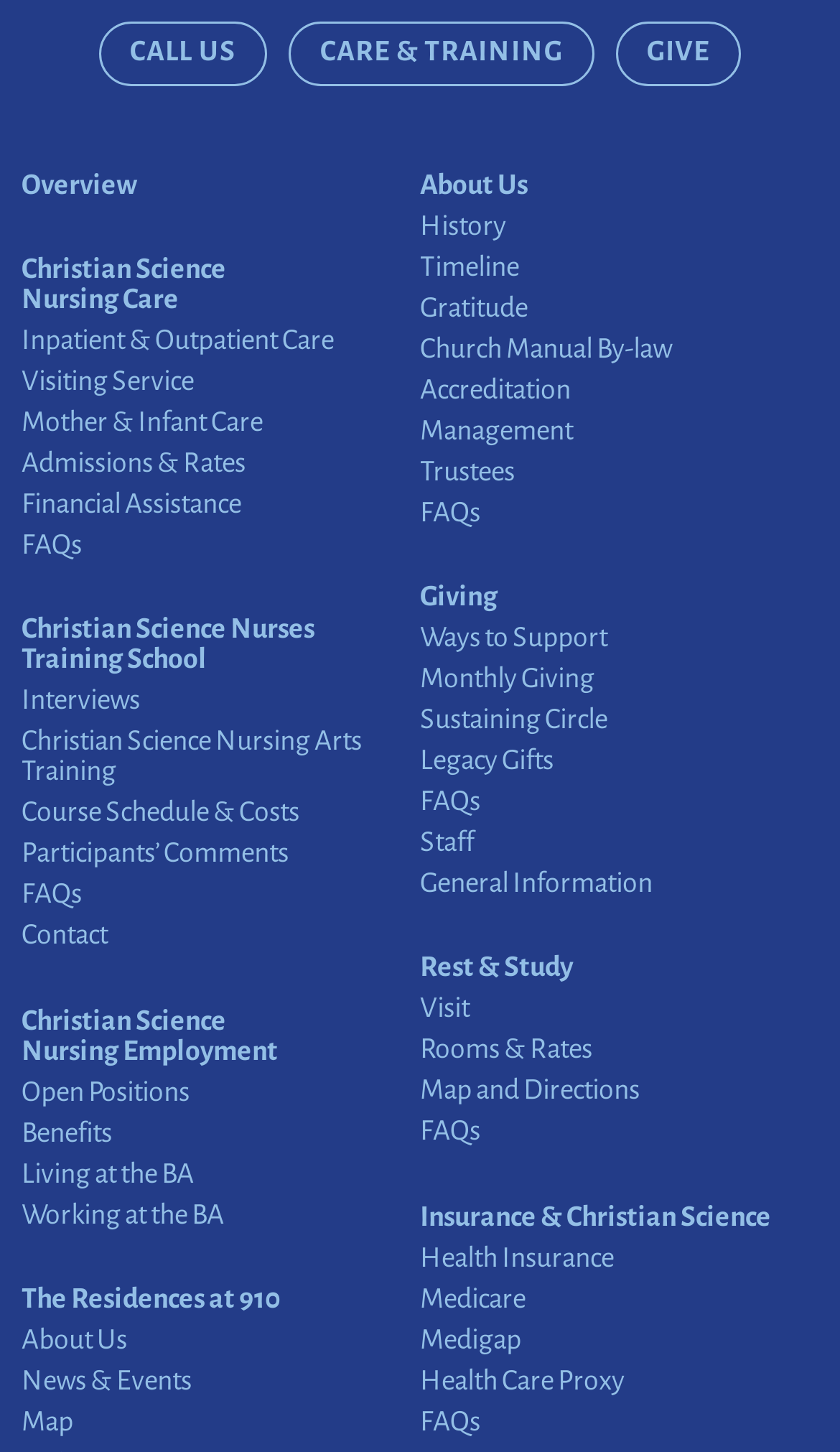Please find the bounding box coordinates in the format (top-left x, top-left y, bottom-right x, bottom-right y) for the given element description. Ensure the coordinates are floating point numbers between 0 and 1. Description: Monthly Giving

[0.5, 0.459, 0.708, 0.487]